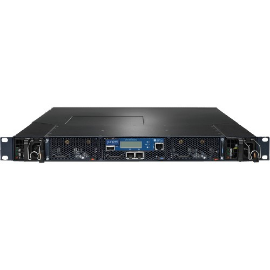Respond to the question below with a single word or phrase:
What type of design does the QFX3500-MB-RJ45-AFO feature?

Rack-mountable